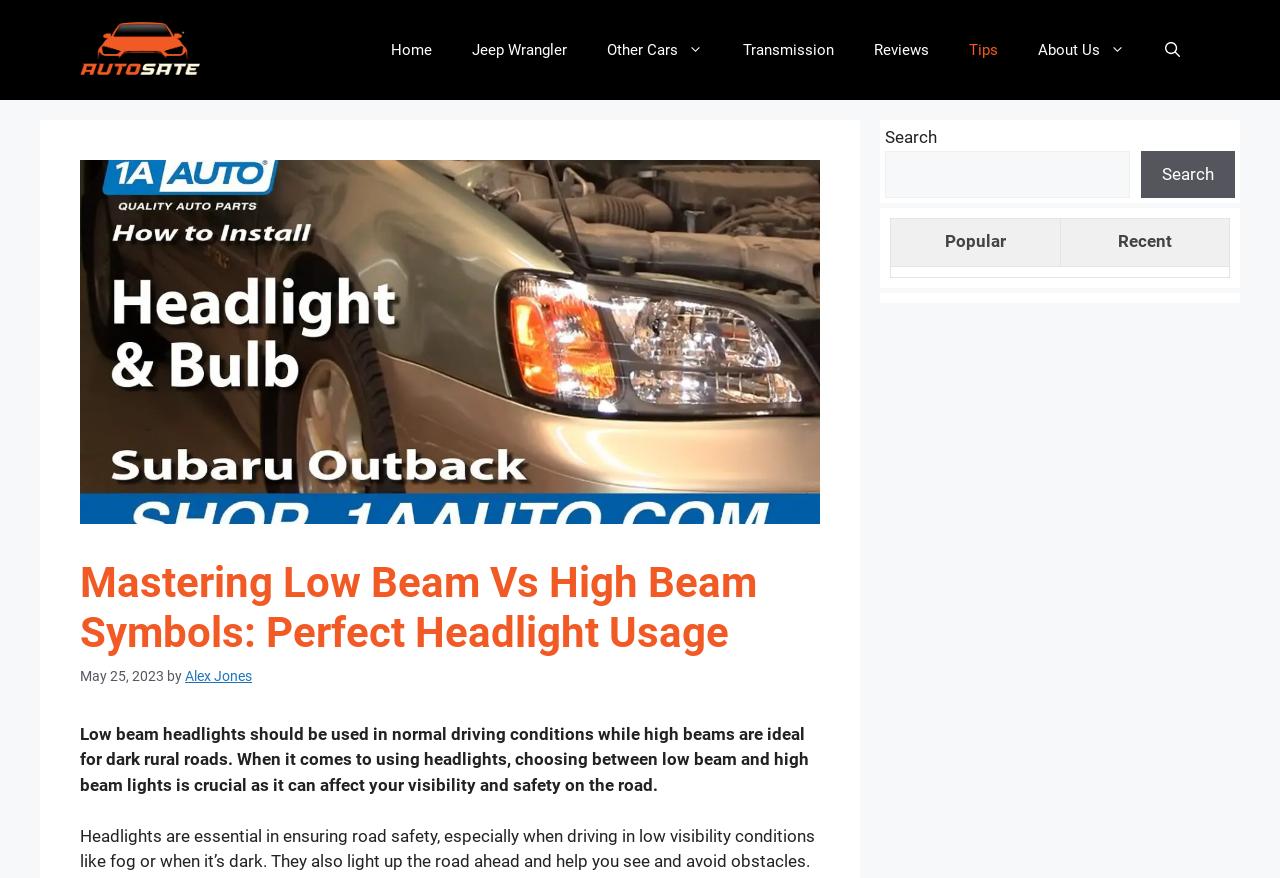Identify the bounding box coordinates of the element that should be clicked to fulfill this task: "Click on the 'Home' link". The coordinates should be provided as four float numbers between 0 and 1, i.e., [left, top, right, bottom].

[0.29, 0.023, 0.353, 0.091]